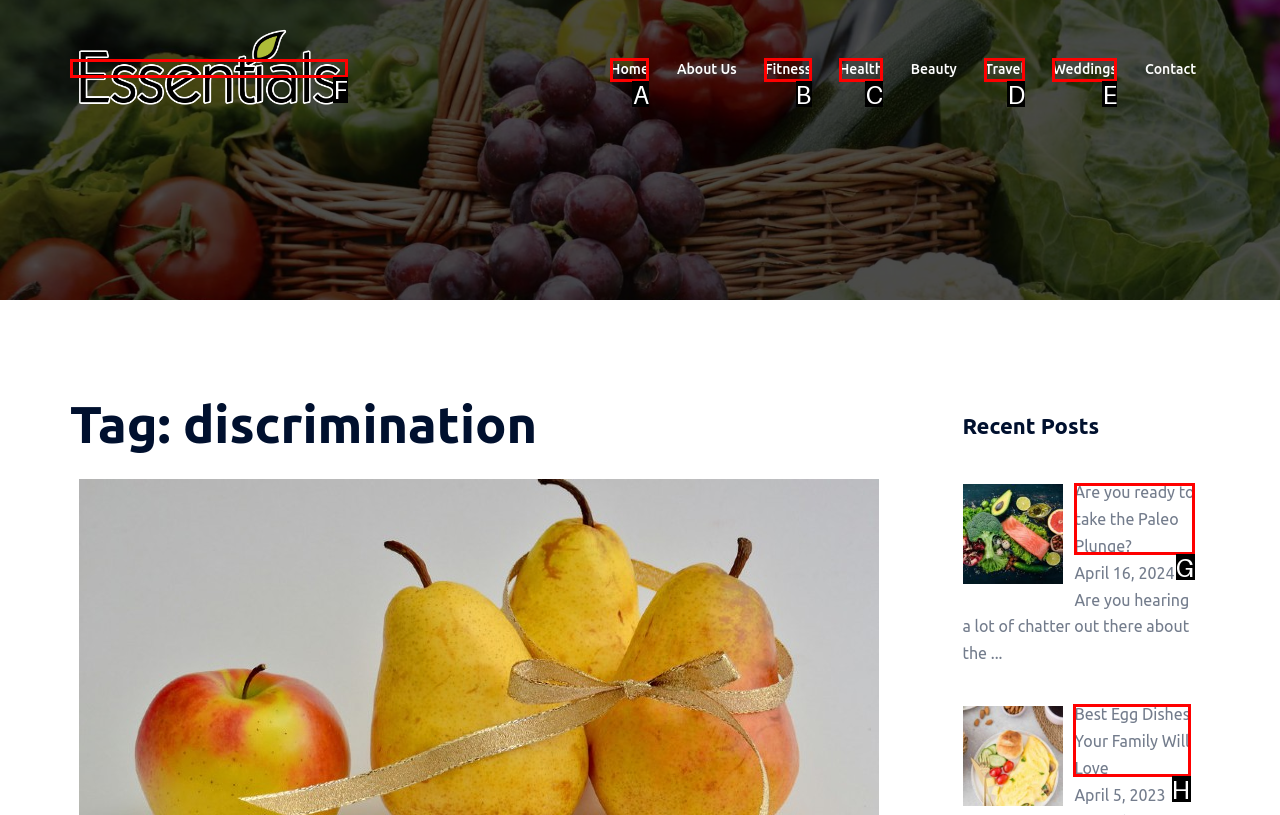Identify the correct lettered option to click in order to perform this task: view the best egg dishes article. Respond with the letter.

H